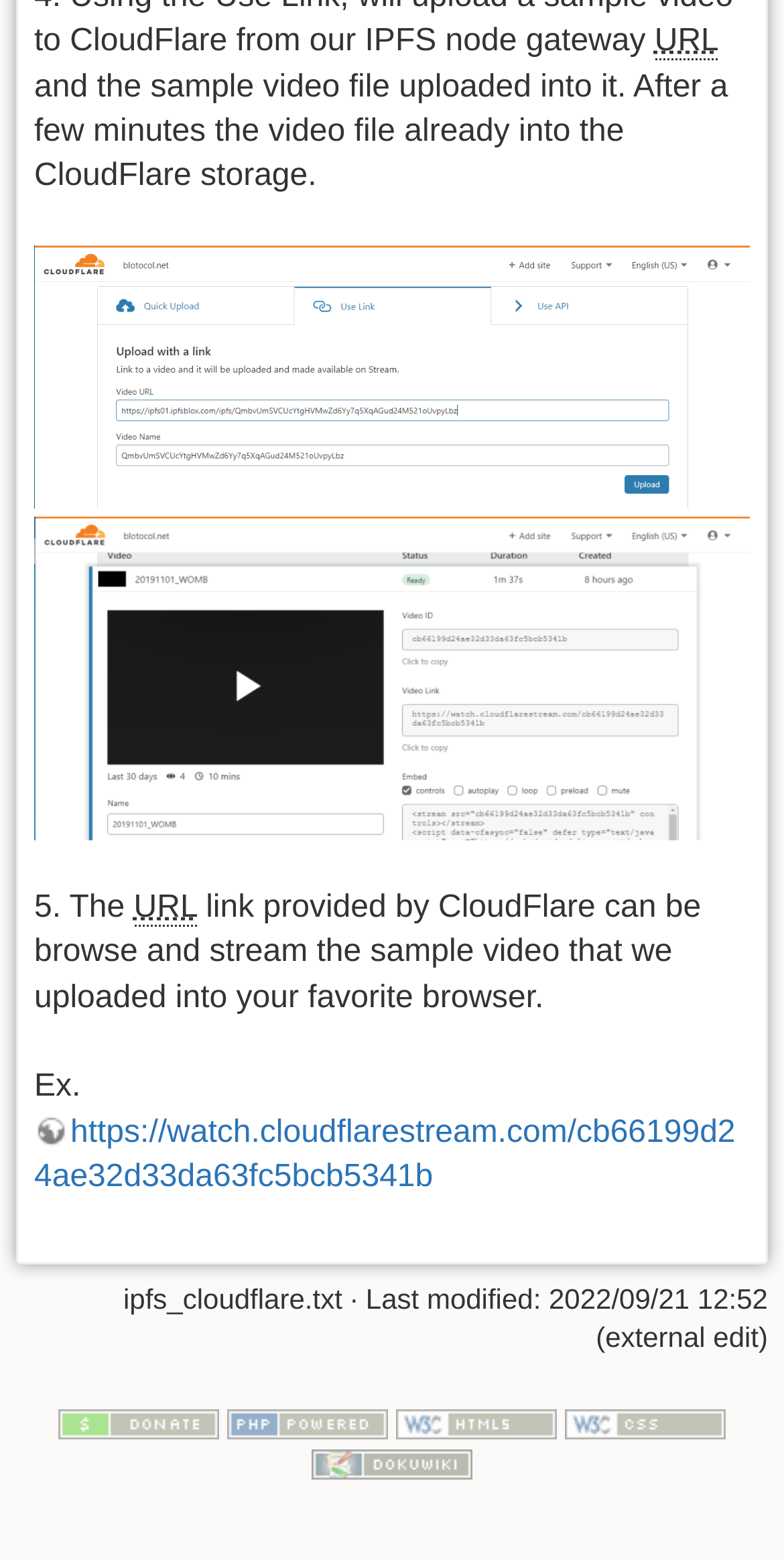Please give a one-word or short phrase response to the following question: 
What is the URL provided for streaming the sample video?

https://watch.cloudflarestream.com/cb66199d24ae32d33da63fc5bcb5341b